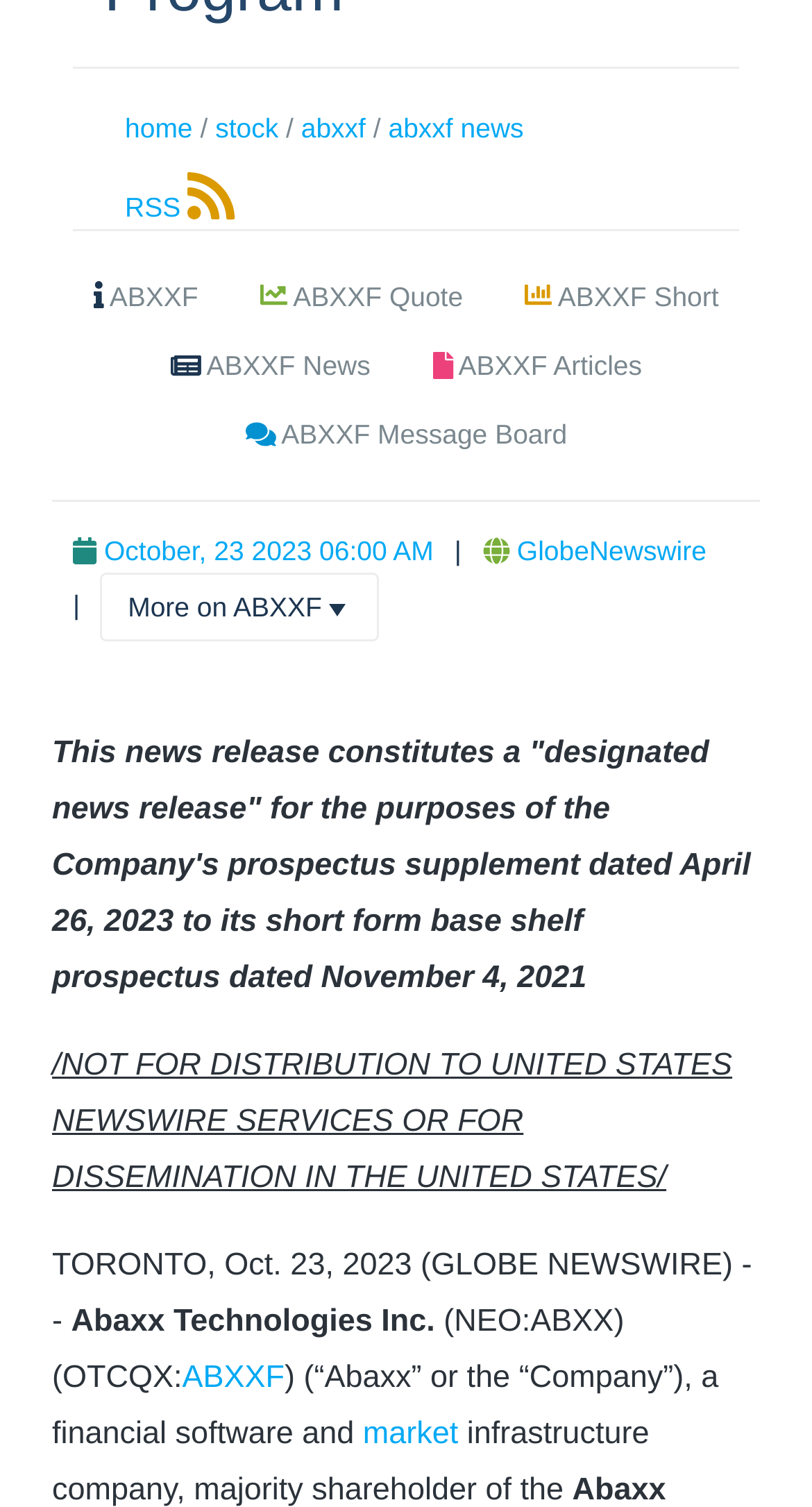Determine the bounding box coordinates of the clickable area required to perform the following instruction: "view ABXXF news". The coordinates should be represented as four float numbers between 0 and 1: [left, top, right, bottom].

[0.478, 0.074, 0.645, 0.095]